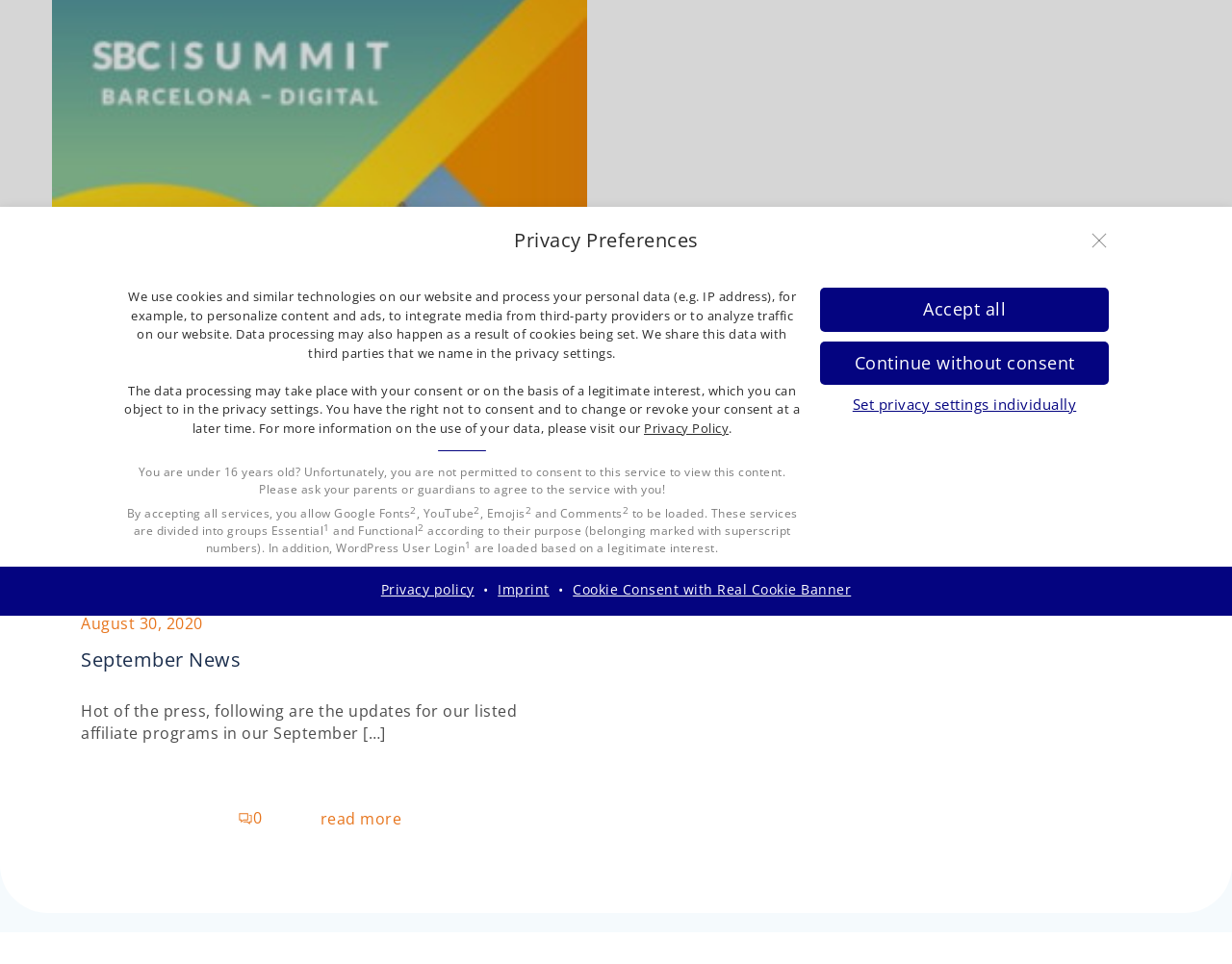From the screenshot, find the bounding box of the UI element matching this description: "title="September News"". Supply the bounding box coordinates in the form [left, top, right, bottom], each a float between 0 and 1.

[0.042, 0.261, 0.477, 0.283]